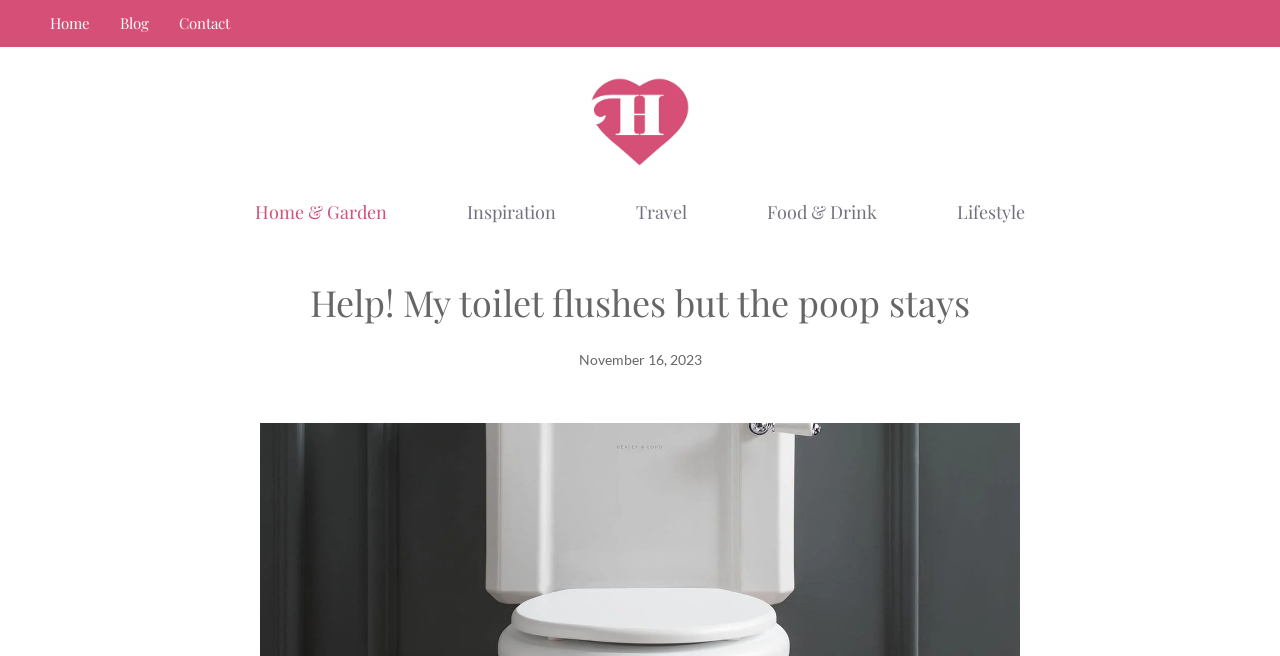Determine the bounding box coordinates of the target area to click to execute the following instruction: "contact us."

[0.14, 0.02, 0.18, 0.05]